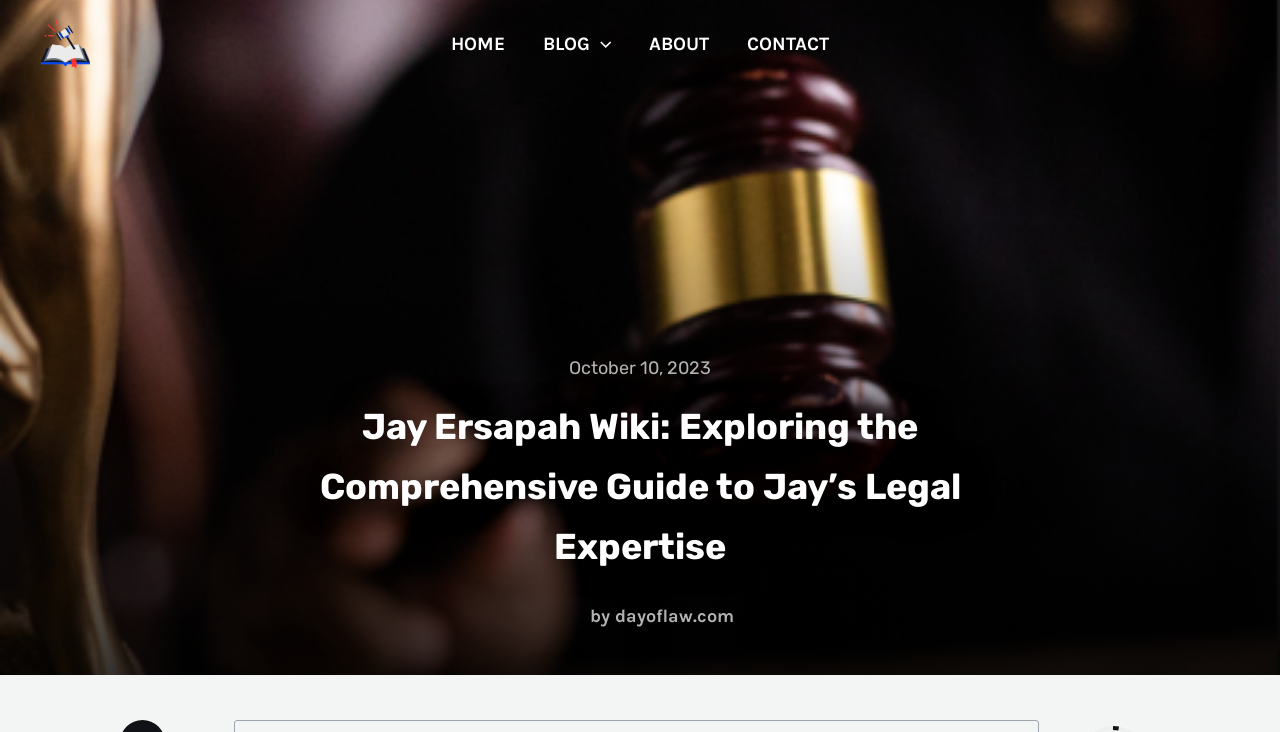What is the text of the first link on the webpage?
Answer the question with a single word or phrase derived from the image.

Day of Law